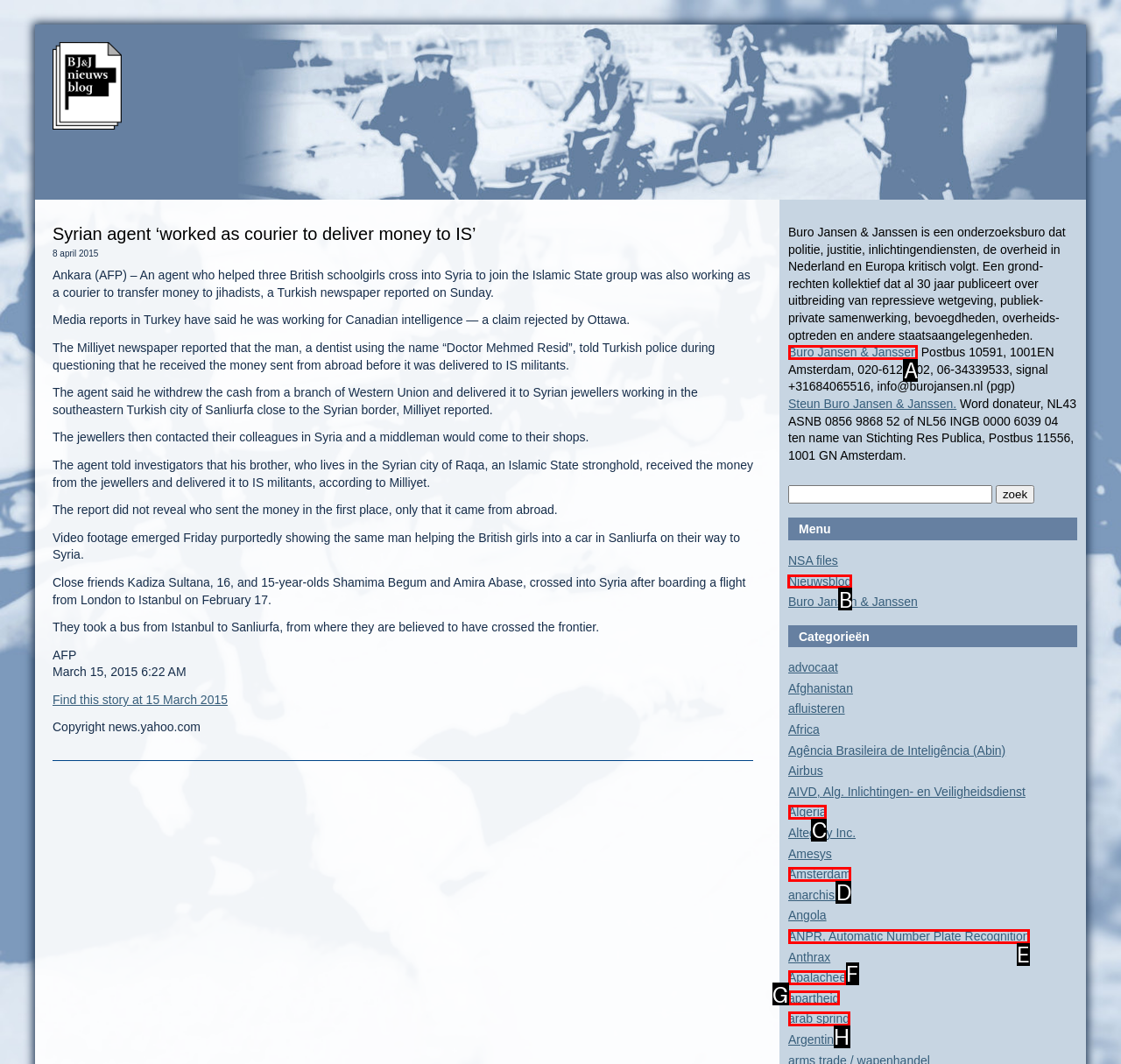Identify the HTML element I need to click to complete this task: Click the 'Nieuwsblog' link Provide the option's letter from the available choices.

B